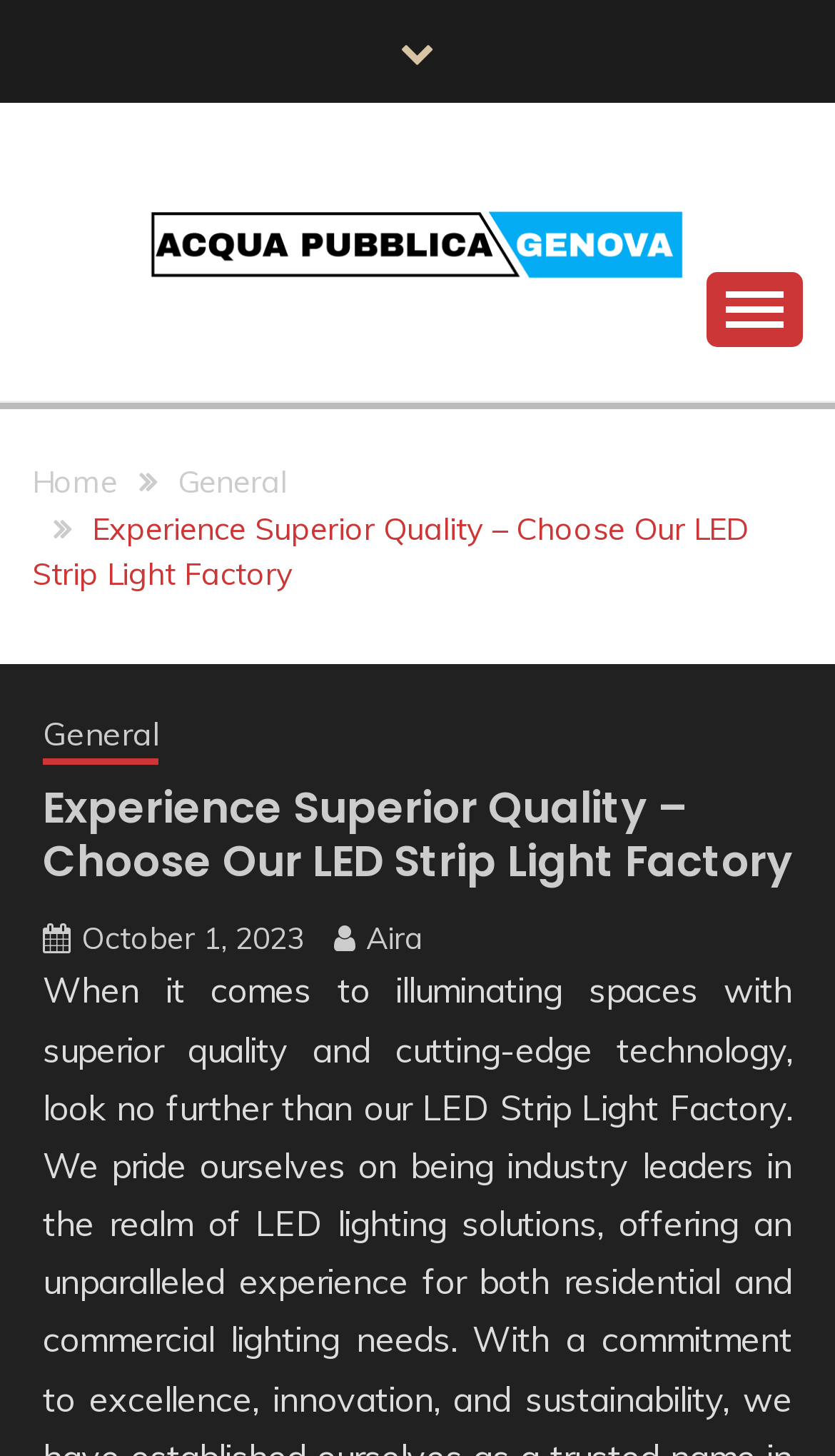Provide a comprehensive description of the webpage.

The webpage is about Acqua Pubblica Genova, an LED strip light factory, with a focus on superior quality. At the top, there is a link to the homepage on the left, and a button to expand the primary menu on the right. Below this, there is a navigation section with breadcrumbs, featuring links to 'Home', 'General', and the current page, 'Experience Superior Quality – Choose Our LED Strip Light Factory'.

The main content area has a heading with the same title as the webpage, 'Experience Superior Quality – Choose Our LED Strip Light Factory'. Below this, there is a link to 'General' and another link to 'October 1, 2023', which is accompanied by a time element. There is also a link to 'Aira' in this section.

On the top-right corner, there is a link with a logo, 'Acqua Pubblica Genova', which is also an image. Another link with the same text is located below it. At the bottom of the page, there is a link with a font awesome icon, '\uf176'.

There are a total of 7 links on the page, 1 button, 1 image, 1 navigation section, 1 heading, and 1 time element. The layout is organized, with clear sections and a focus on the main content area.